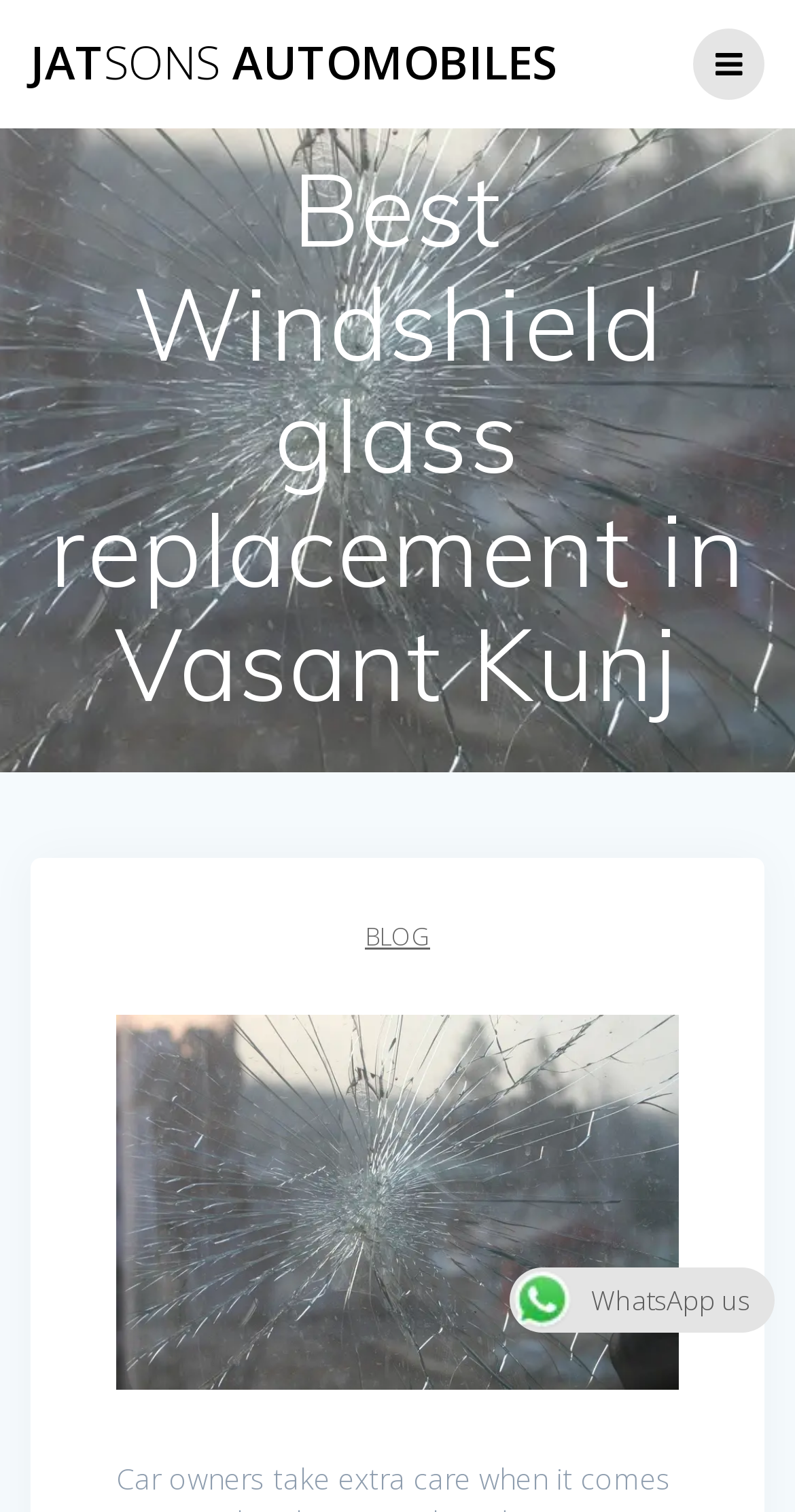Identify and provide the bounding box coordinates of the UI element described: "JatSons Automobiles". The coordinates should be formatted as [left, top, right, bottom], with each number being a float between 0 and 1.

[0.038, 0.027, 0.7, 0.058]